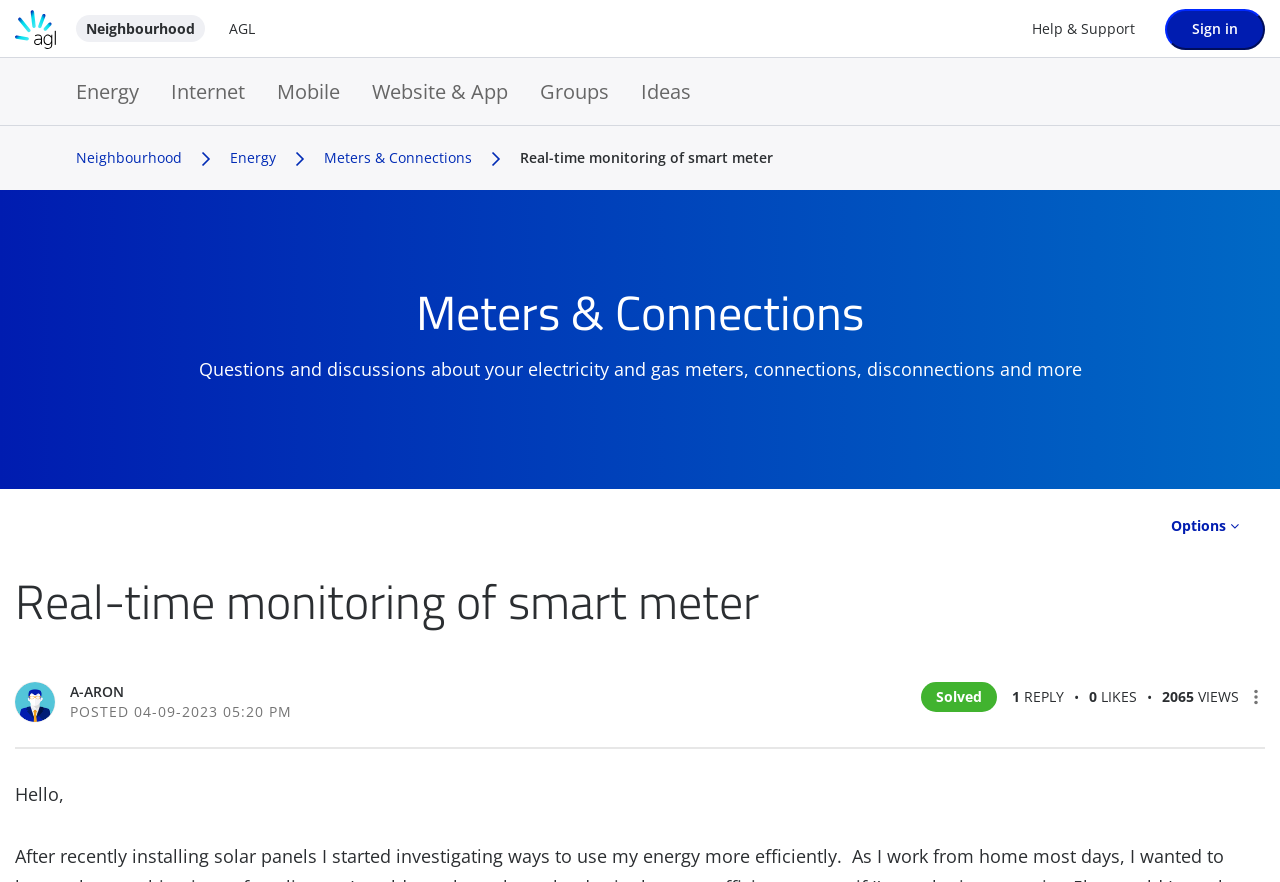Who posted the discussion?
Please provide a comprehensive answer based on the details in the screenshot.

The discussion was posted by A-Aron, as indicated by the profile picture and the text 'View Profile of A-Aron'.